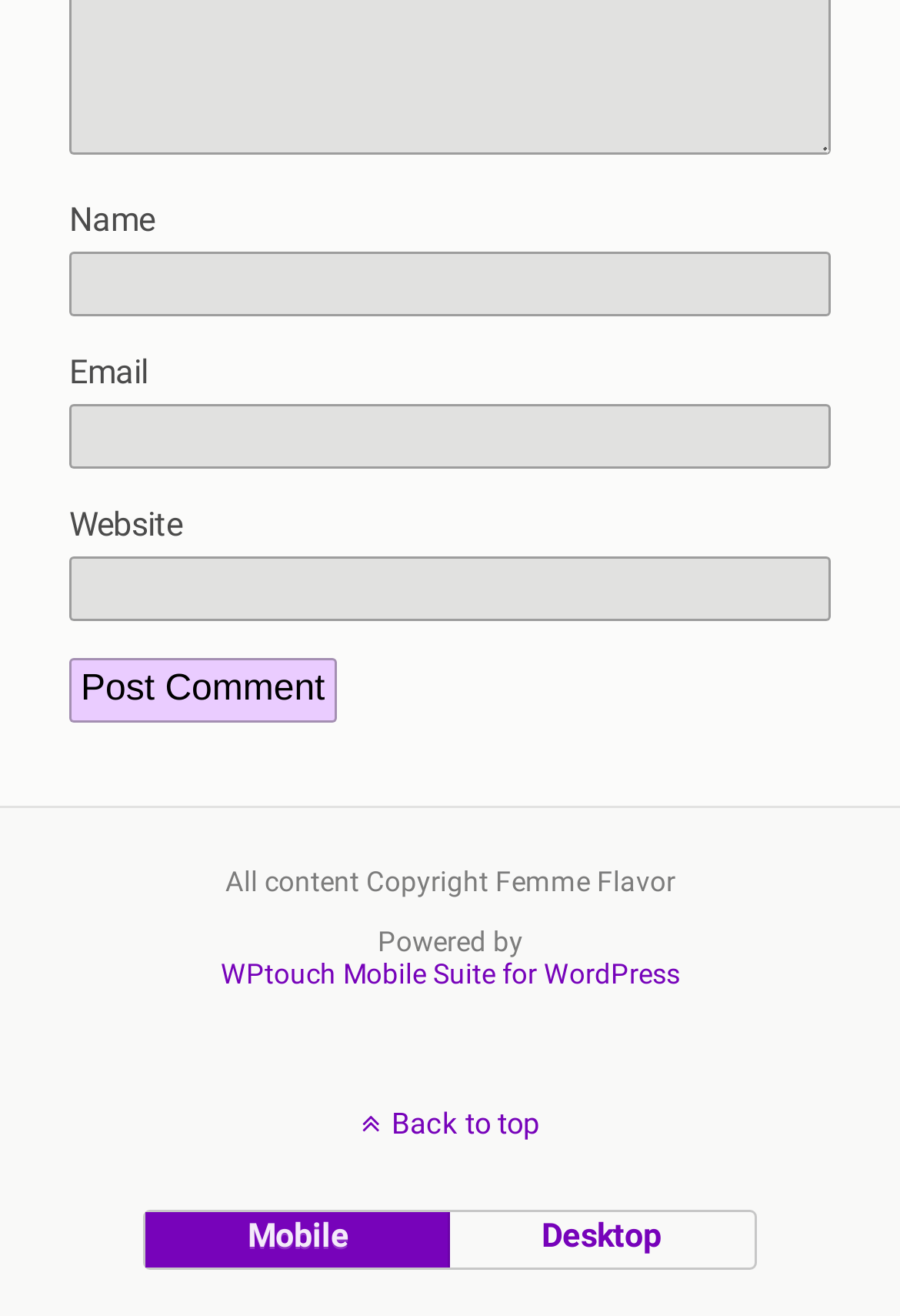How many text boxes are there in the webpage?
Look at the image and answer the question with a single word or phrase.

3